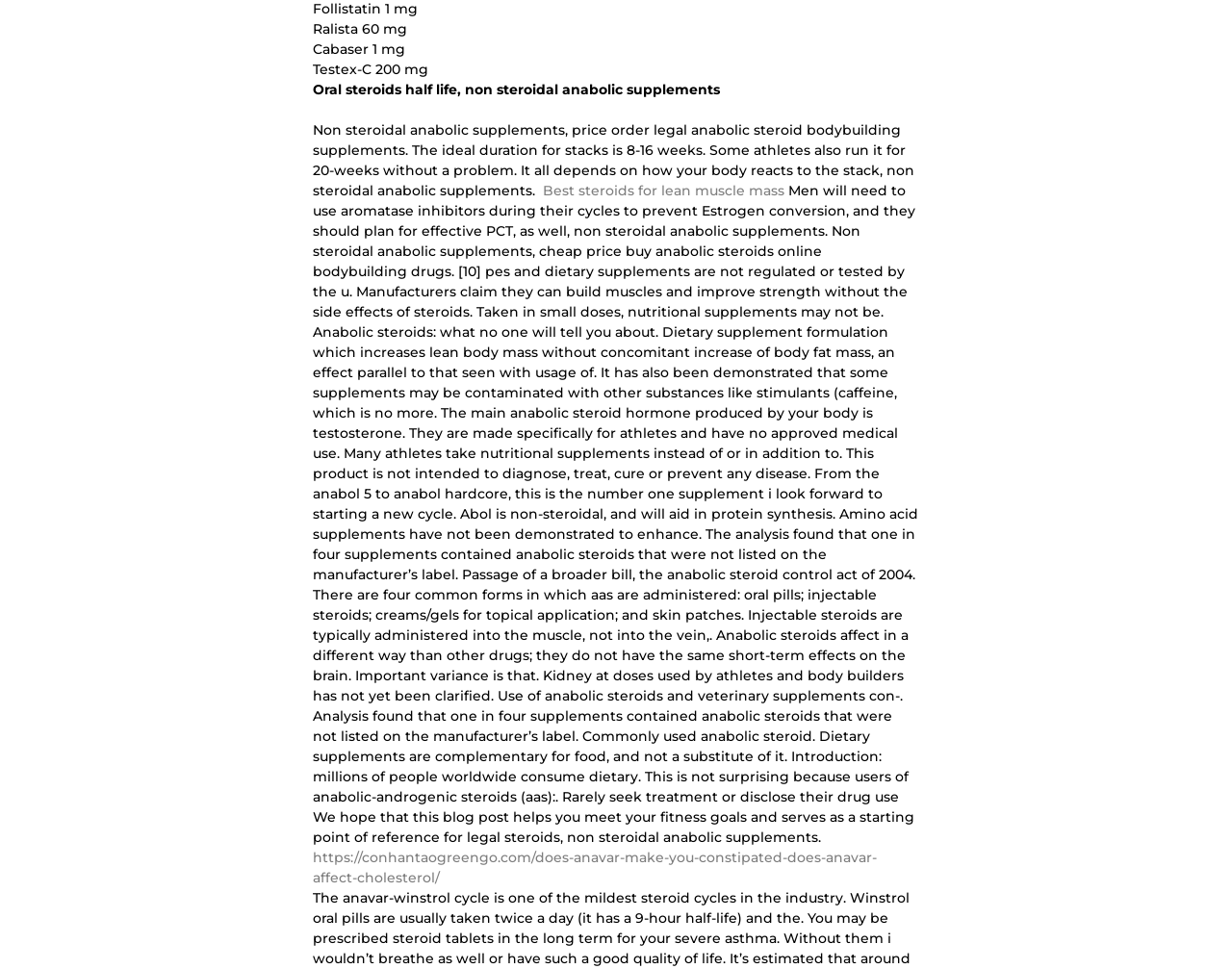Determine the bounding box of the UI component based on this description: "https://conhantaogreengo.com/does-anavar-make-you-constipated-does-anavar-affect-cholesterol/". The bounding box coordinates should be four float values between 0 and 1, i.e., [left, top, right, bottom].

[0.254, 0.876, 0.712, 0.915]